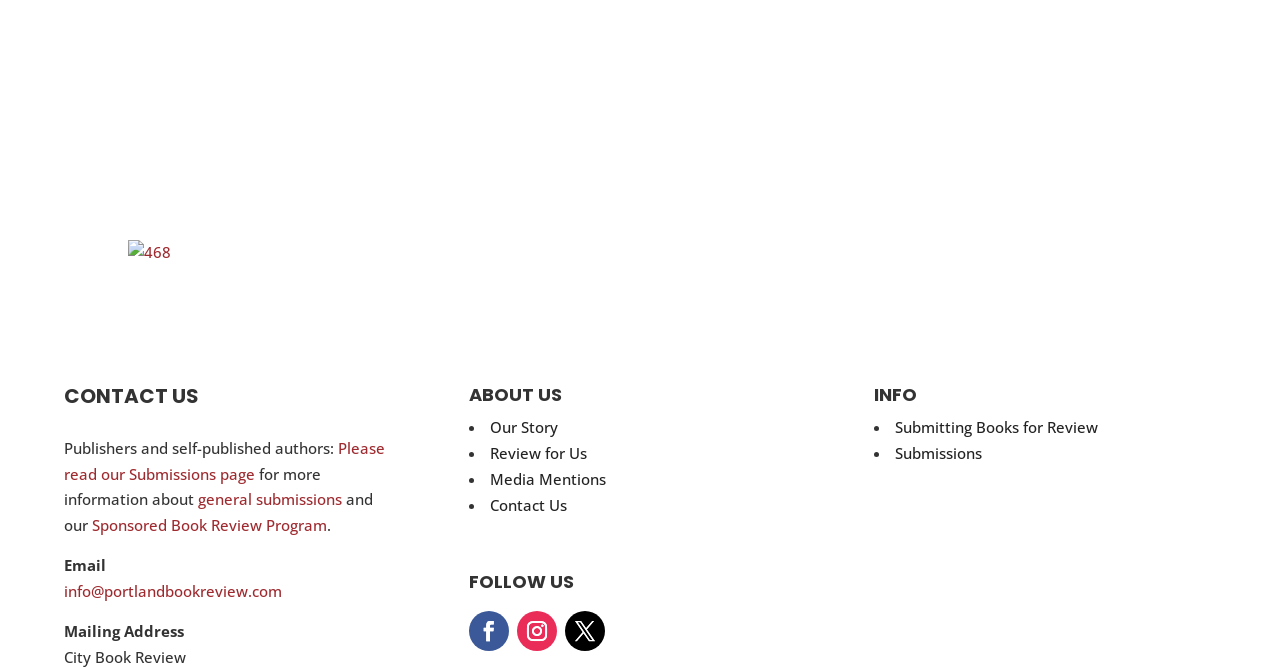Given the description of a UI element: "Review for Us", identify the bounding box coordinates of the matching element in the webpage screenshot.

[0.383, 0.664, 0.459, 0.694]